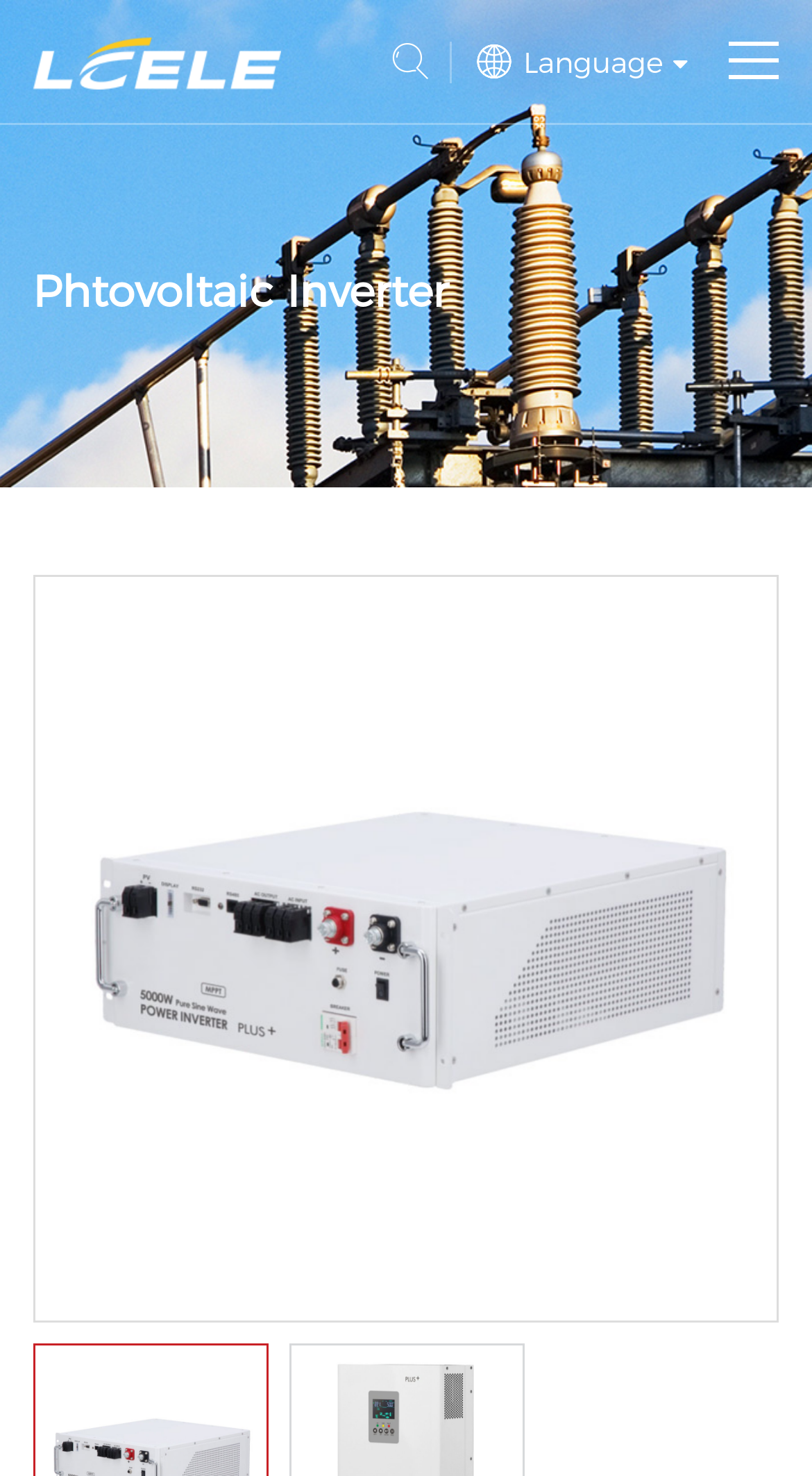How many pages of products are there?
Respond to the question with a single word or phrase according to the image.

2